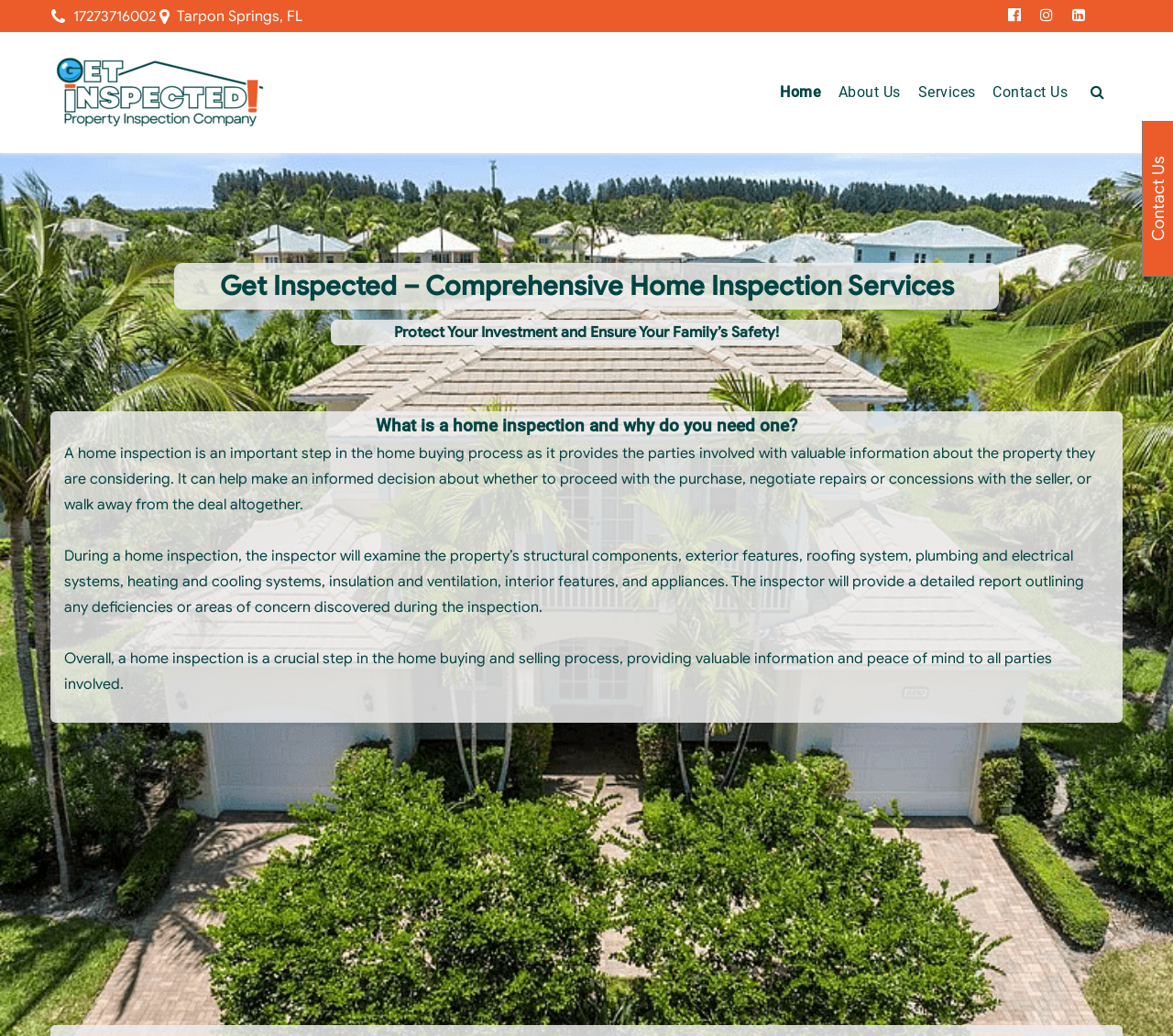Give a detailed account of the webpage's layout and content.

This webpage is about Get Inspected, a comprehensive home inspection service. At the top left, there is a phone number, 17273716002, and the location, Tarpon Springs, FL. Below these, there is a primary menu with links to Home, About Us, Services, and Contact Us. 

On the top right, there is a link with no text, possibly a logo. Below this, there is a footer social links menu with links to Facebook, Instagram, and LinkedIn.

The main content of the webpage is divided into sections. The first section has a heading that asks "What is a home inspection and why do you need one?" followed by three paragraphs of text that explain the importance of home inspections, what they entail, and their benefits. 

At the bottom right, there is a "Contact Us" button.